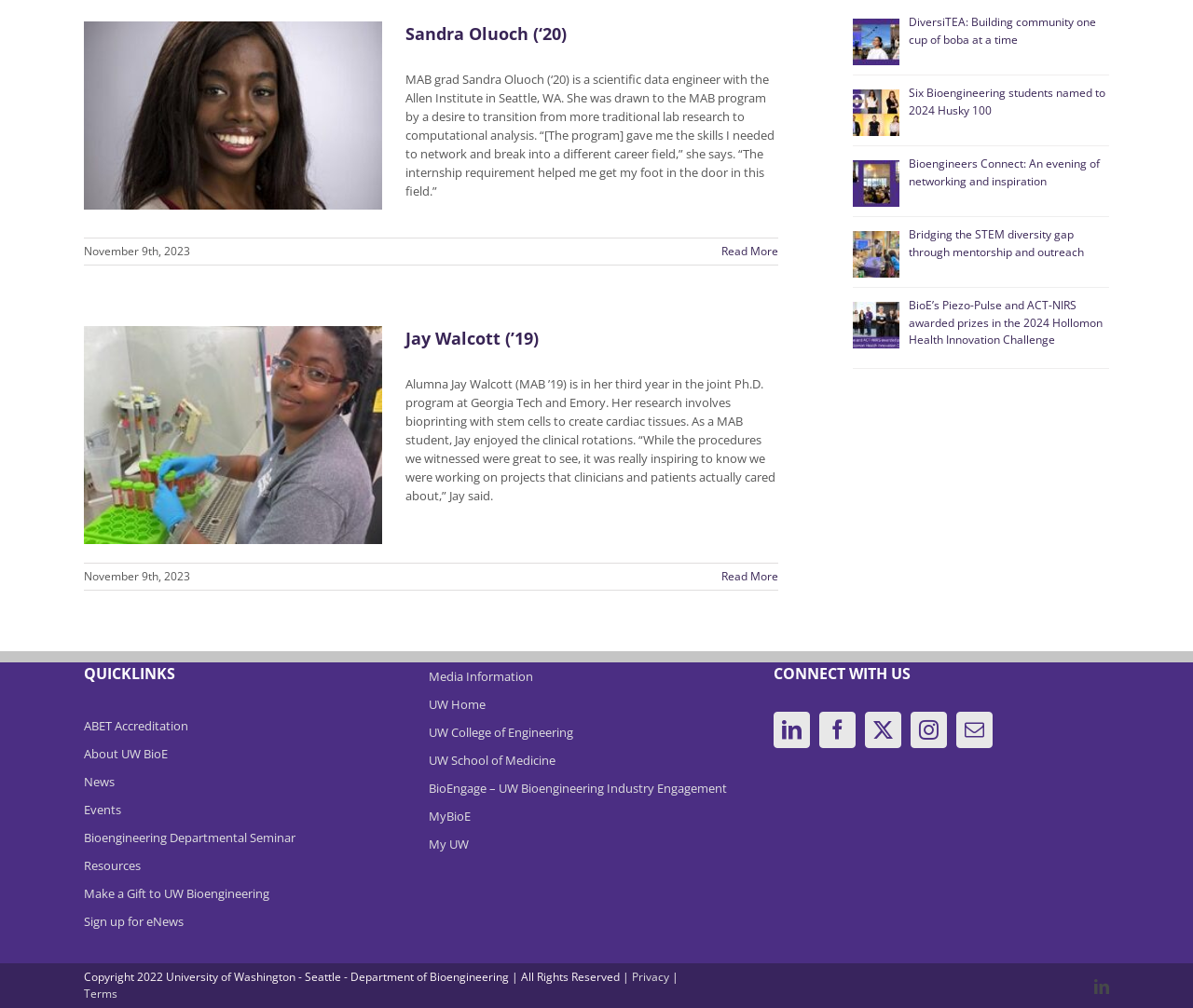Could you find the bounding box coordinates of the clickable area to complete this instruction: "Toggle the navigation menu"?

None